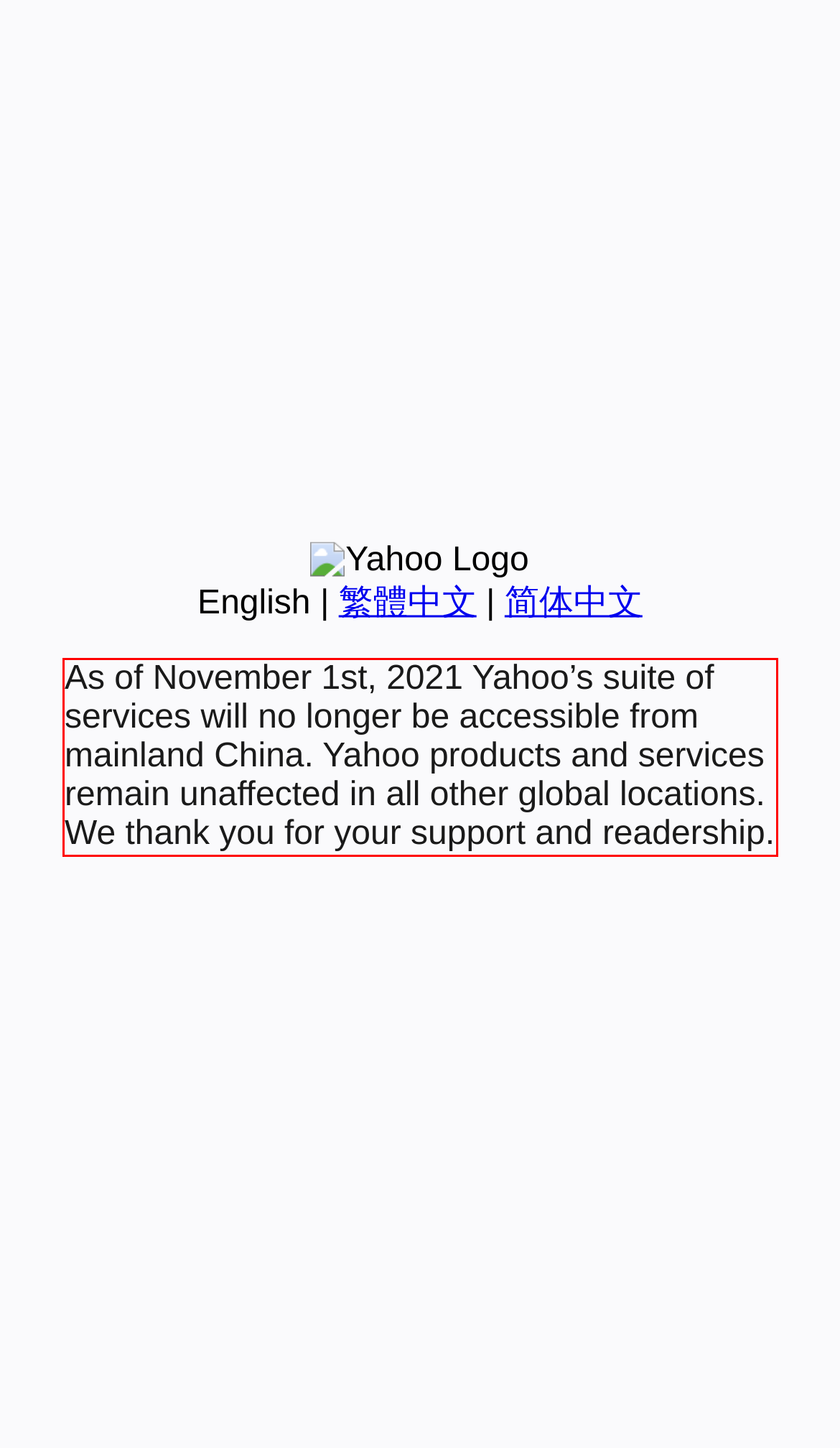Examine the screenshot of the webpage, locate the red bounding box, and perform OCR to extract the text contained within it.

As of November 1st, 2021 Yahoo’s suite of services will no longer be accessible from mainland China. Yahoo products and services remain unaffected in all other global locations. We thank you for your support and readership.